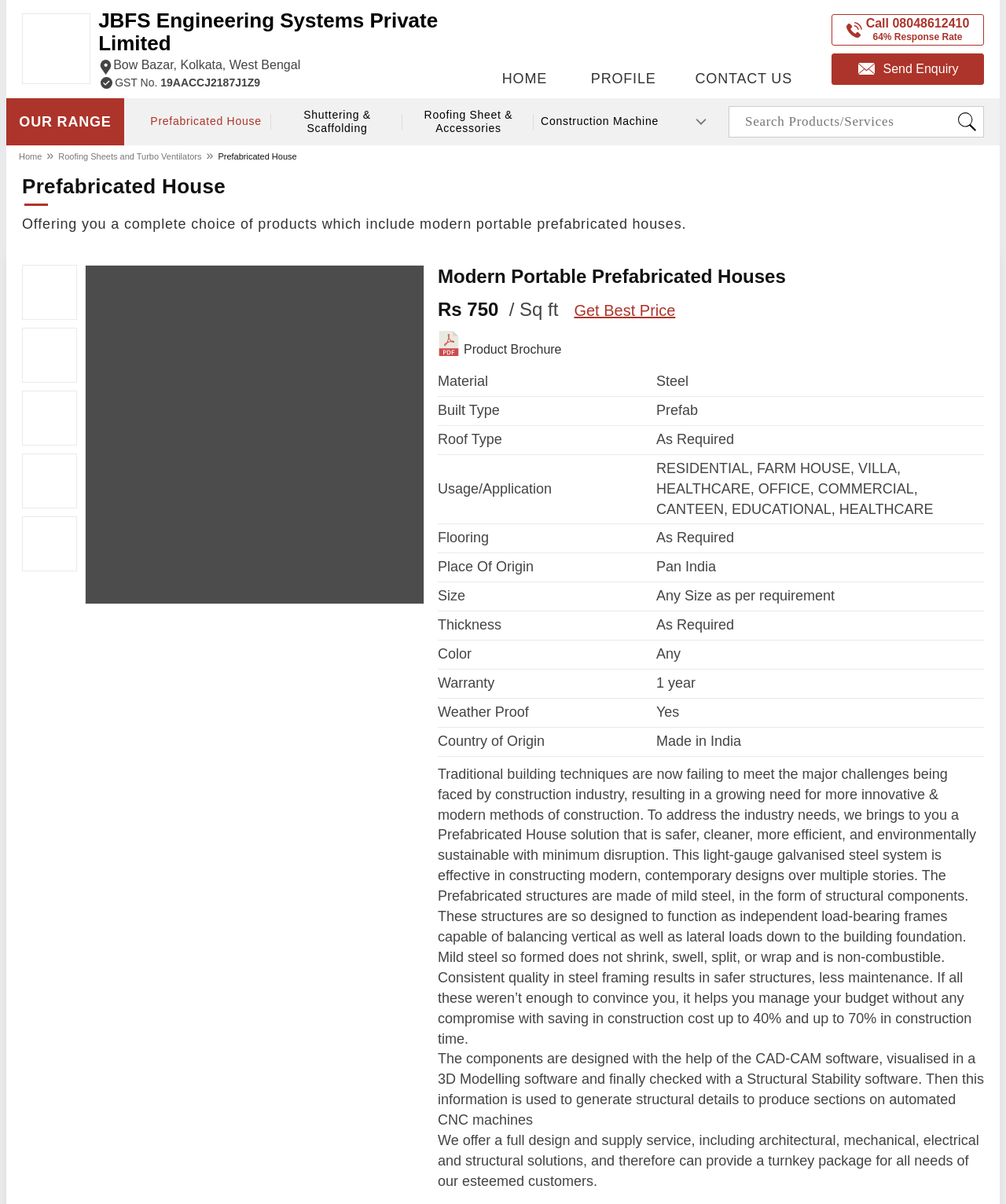Determine the bounding box coordinates of the element that should be clicked to execute the following command: "Check the schedule".

None